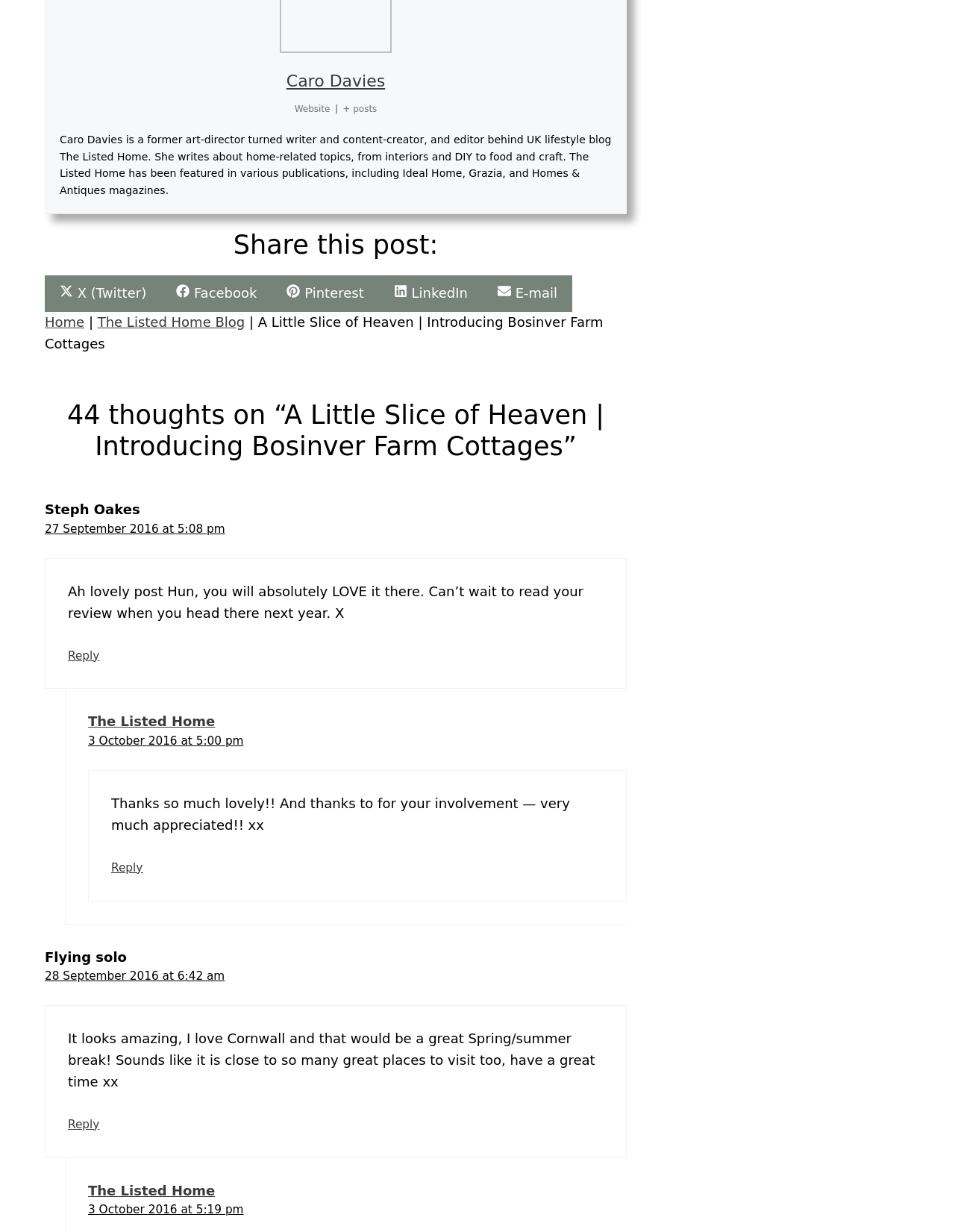Please specify the bounding box coordinates of the region to click in order to perform the following instruction: "Share this post on Twitter".

[0.047, 0.223, 0.169, 0.253]